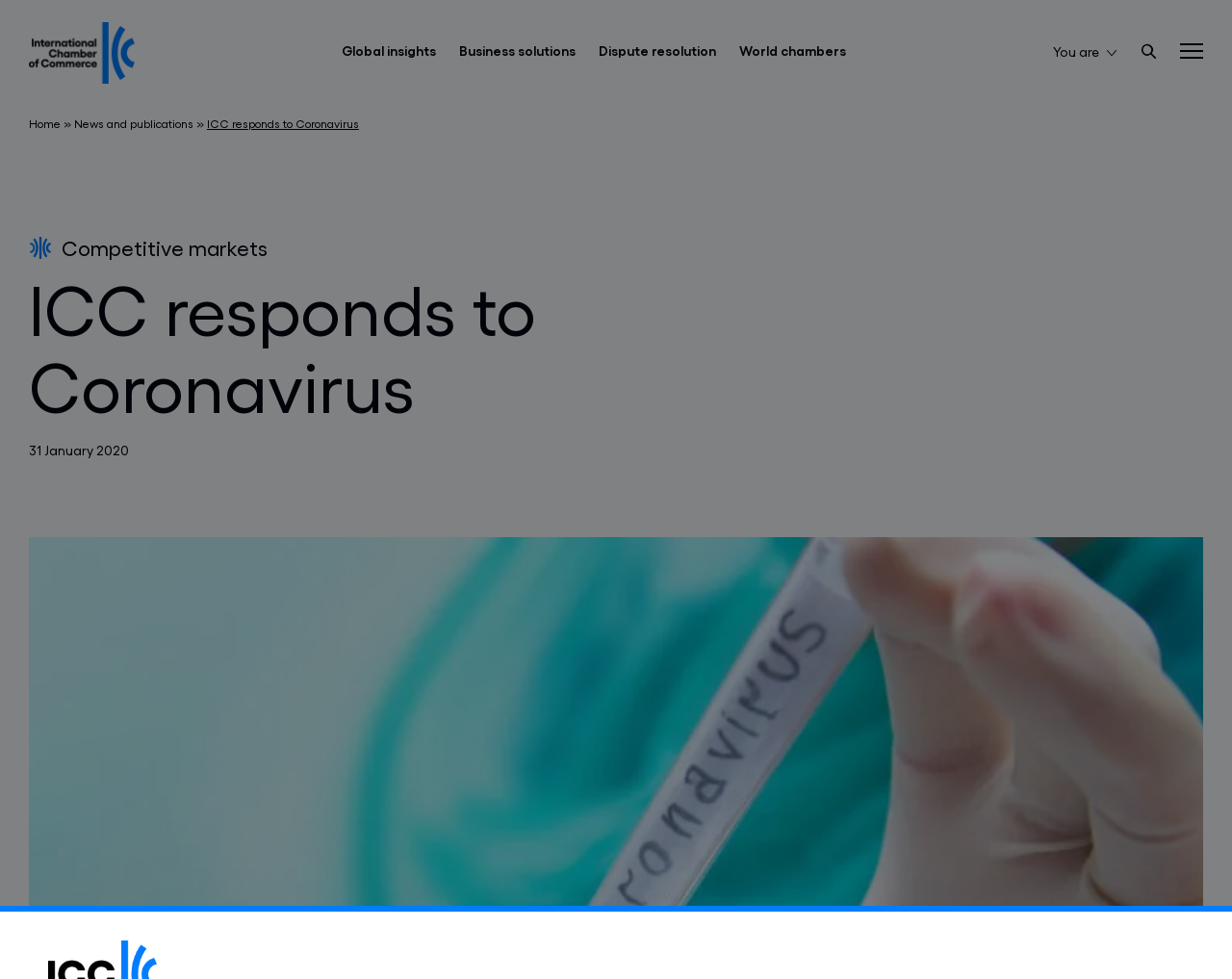Answer the question with a single word or phrase: 
What is the section below the header?

News and publications